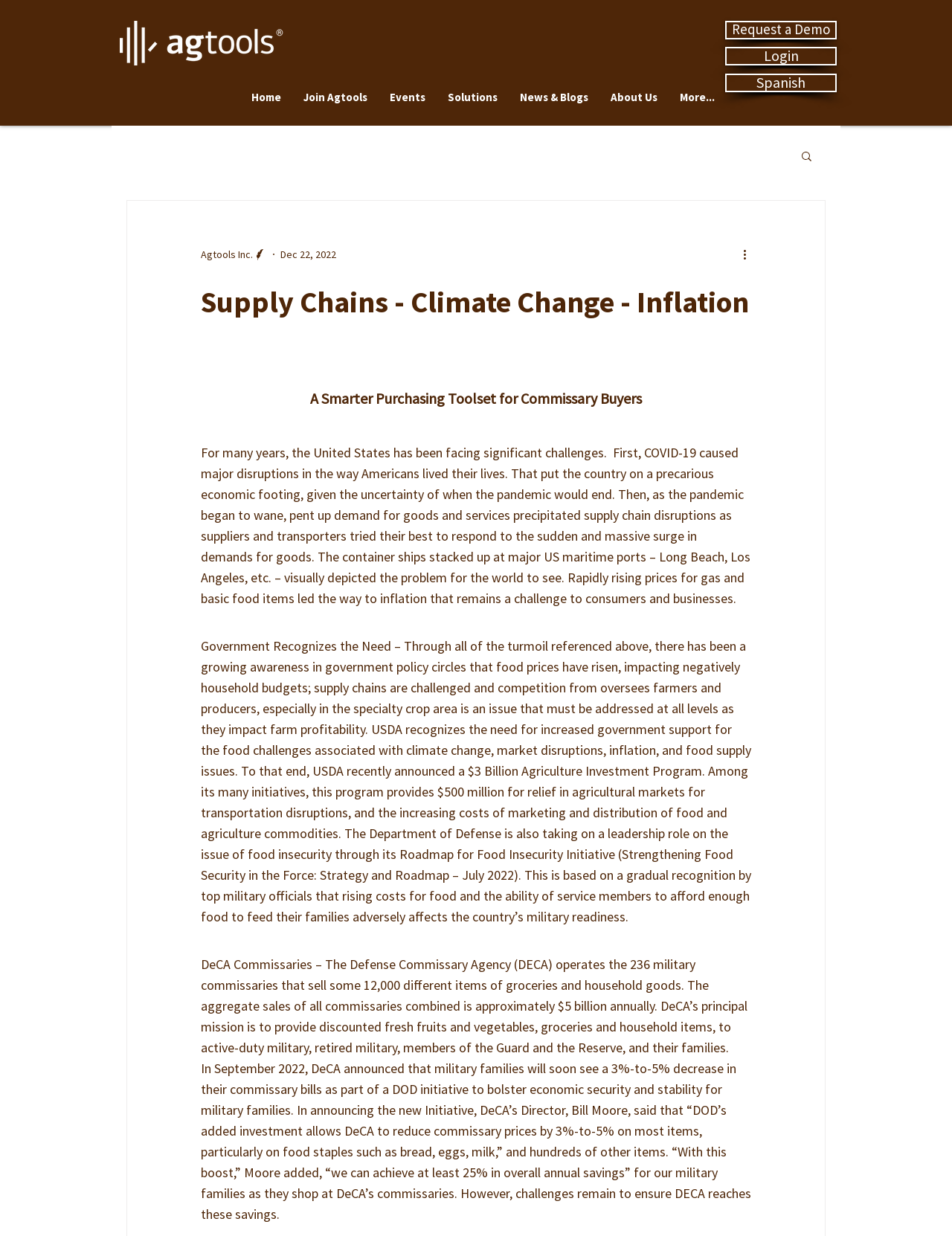Respond with a single word or phrase:
What is the main topic of the webpage?

Supply Chains